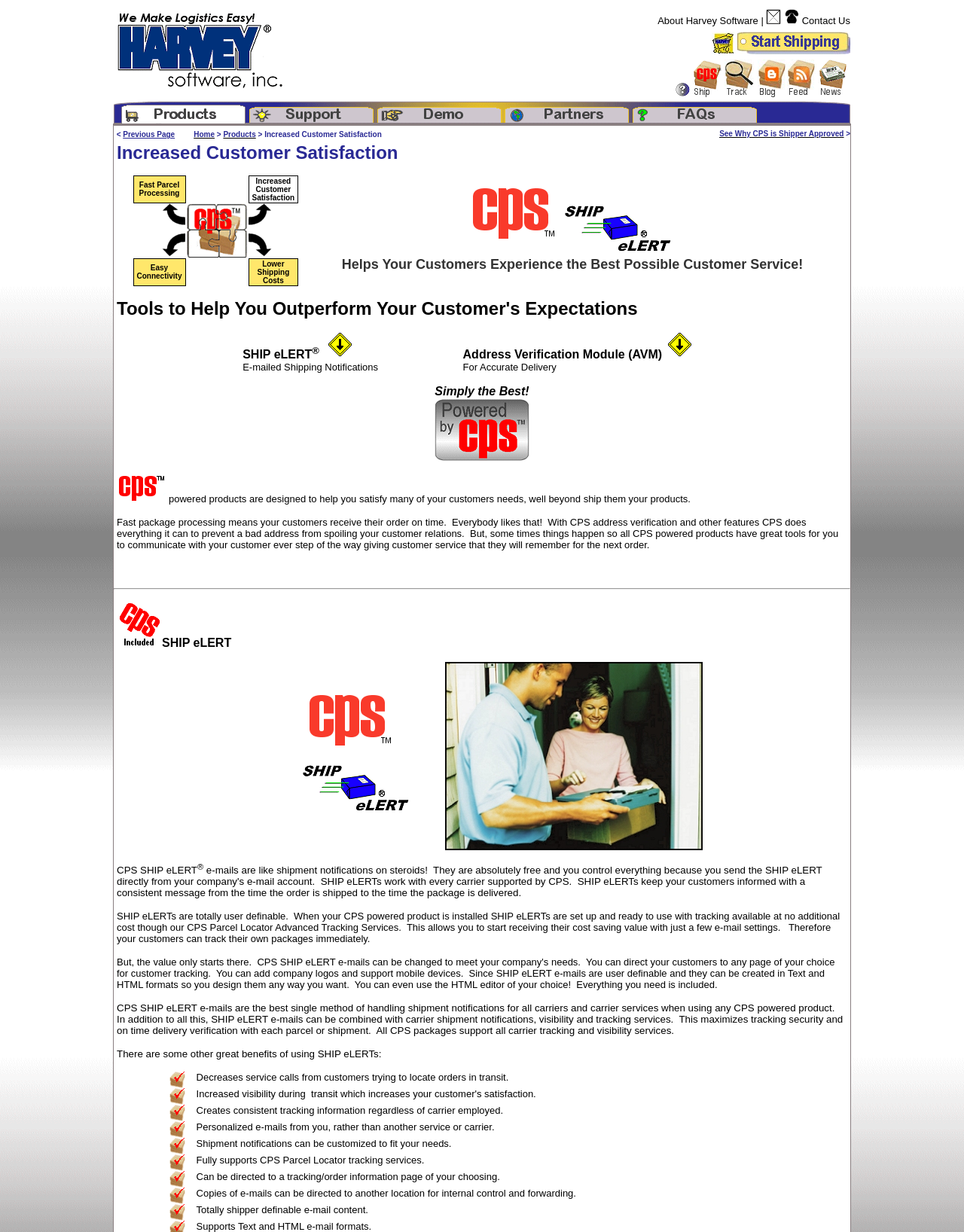Please find the bounding box coordinates for the clickable element needed to perform this instruction: "Purchase CPS Shipping Supplies On-Line".

[0.738, 0.035, 0.761, 0.046]